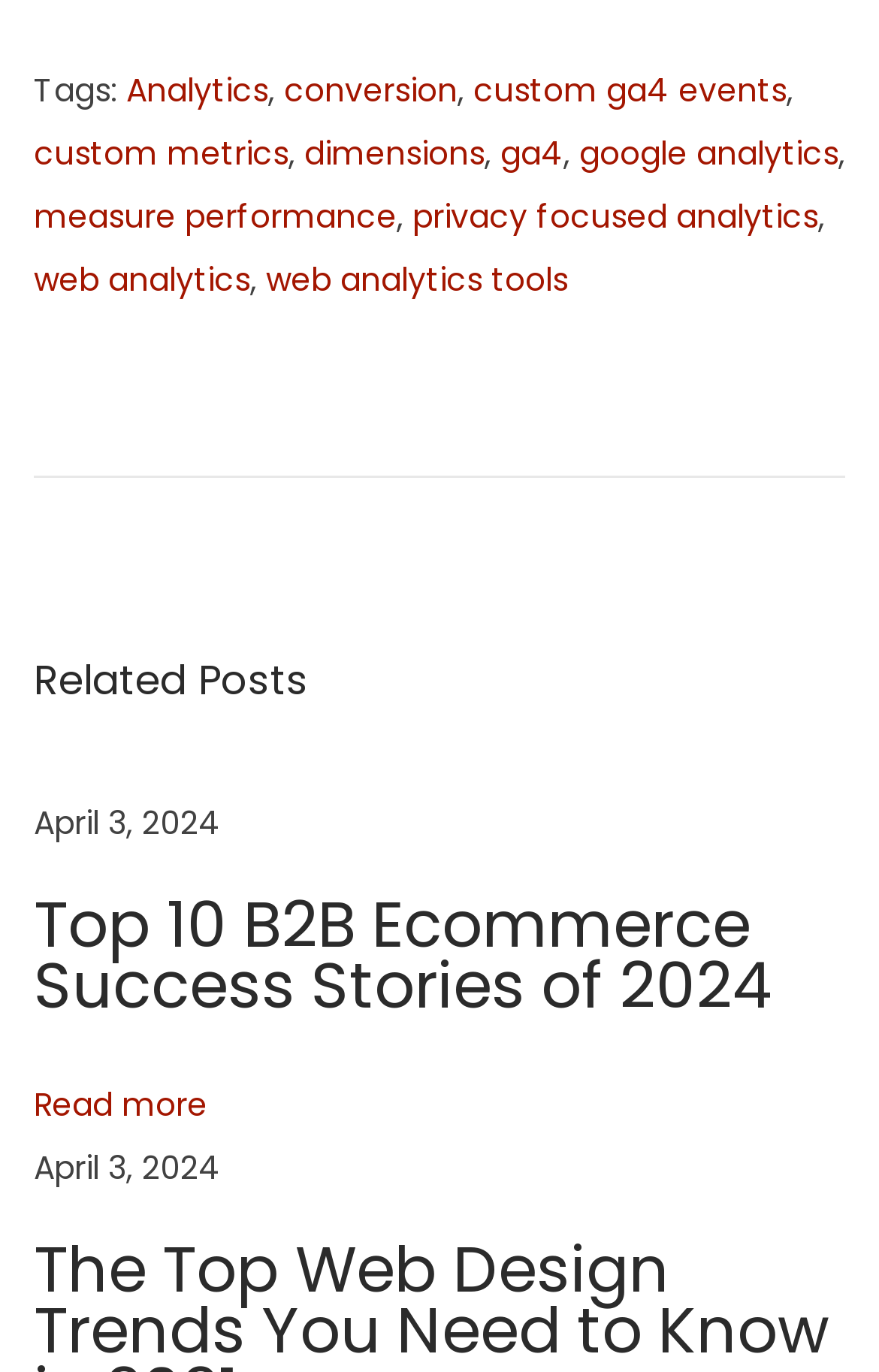What is the purpose of the 'Read more' link?
Using the information from the image, give a concise answer in one word or a short phrase.

To read the full post